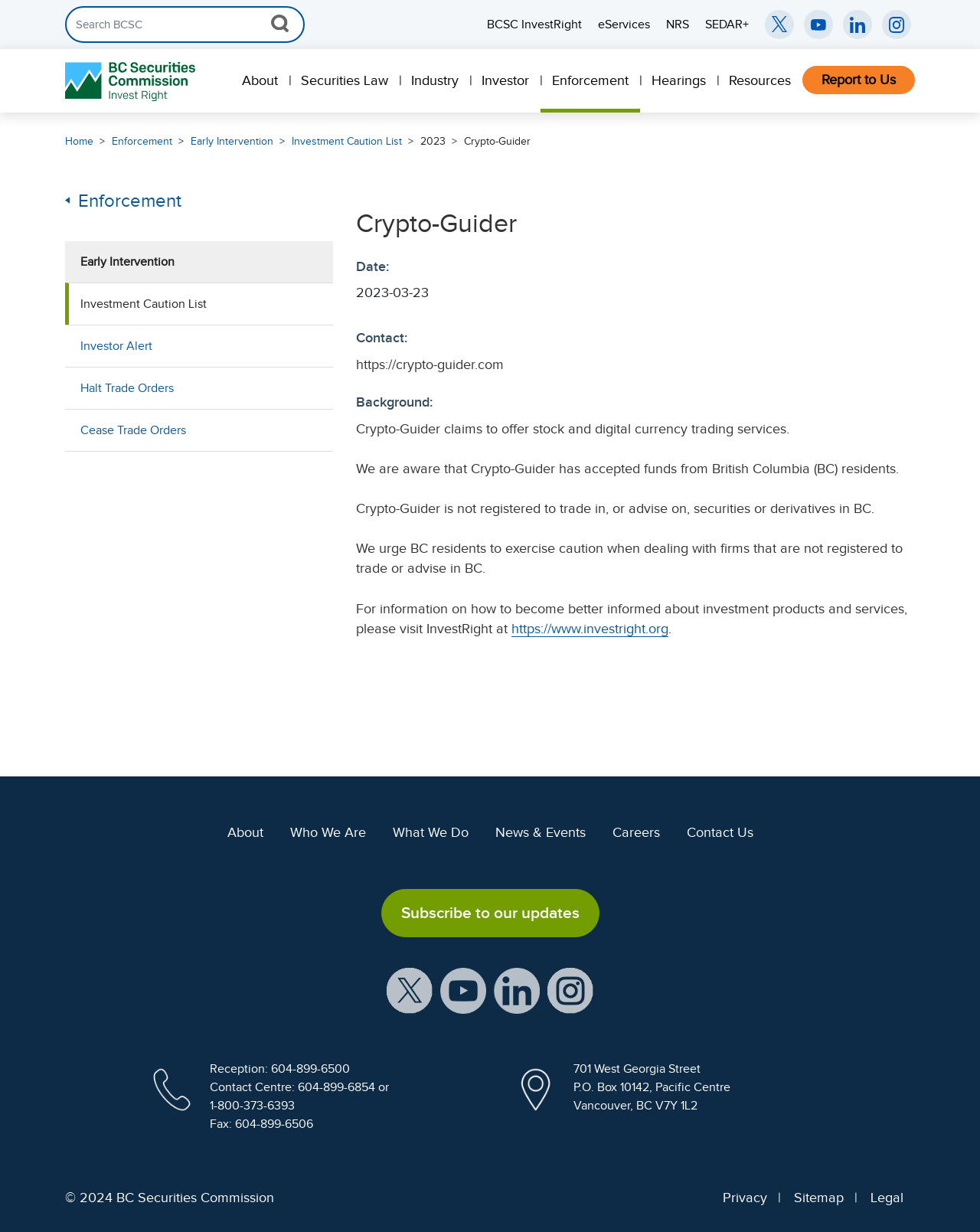What is the warning about Crypto-Guider?
Carefully examine the image and provide a detailed answer to the question.

I read the background information about Crypto-Guider and found that it is not registered to trade in, or advise on, securities or derivatives in BC, which is a warning to BC residents.